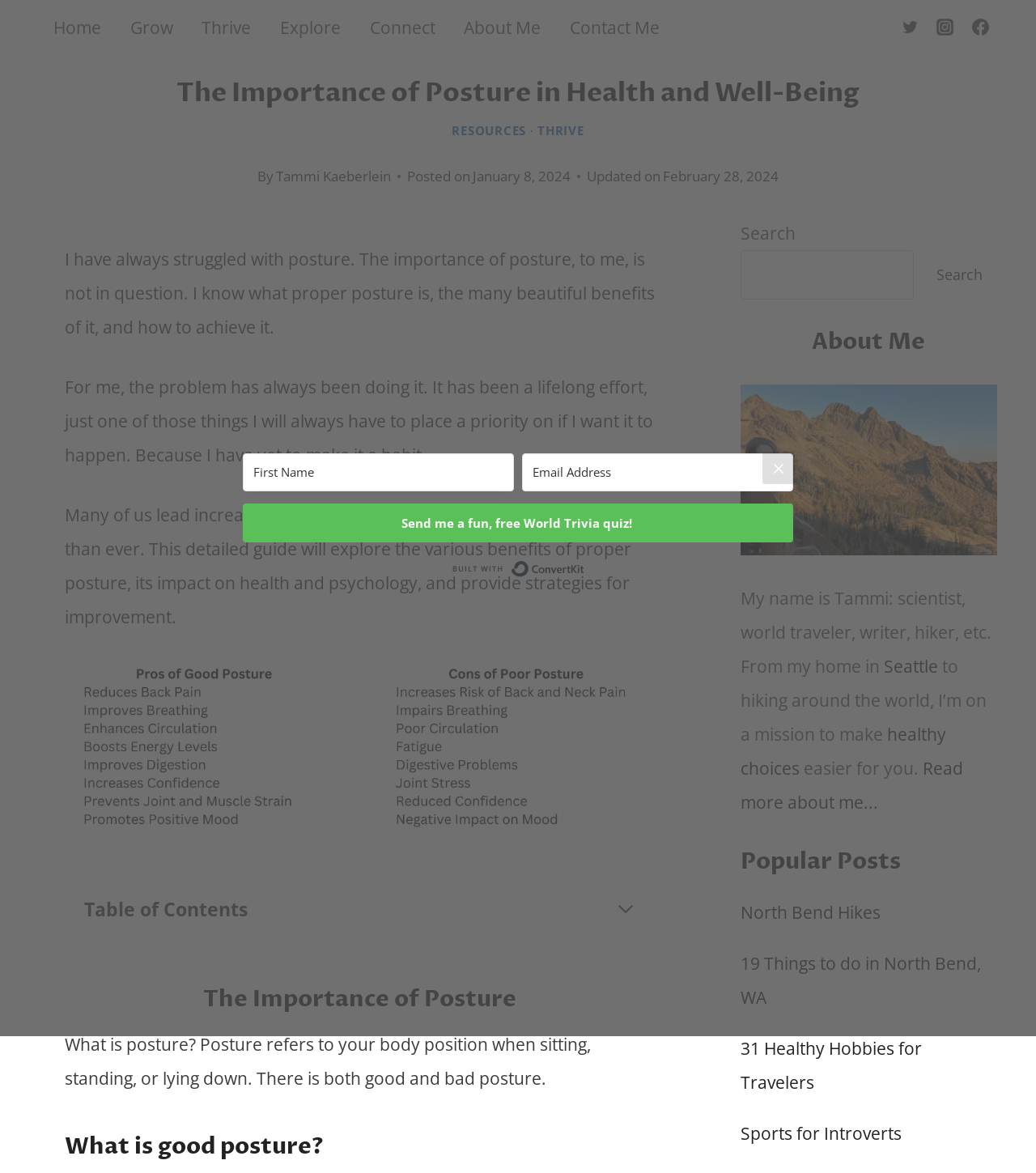Can you pinpoint the bounding box coordinates for the clickable element required for this instruction: "Click on the Twitter link"? The coordinates should be four float numbers between 0 and 1, i.e., [left, top, right, bottom].

[0.862, 0.009, 0.895, 0.038]